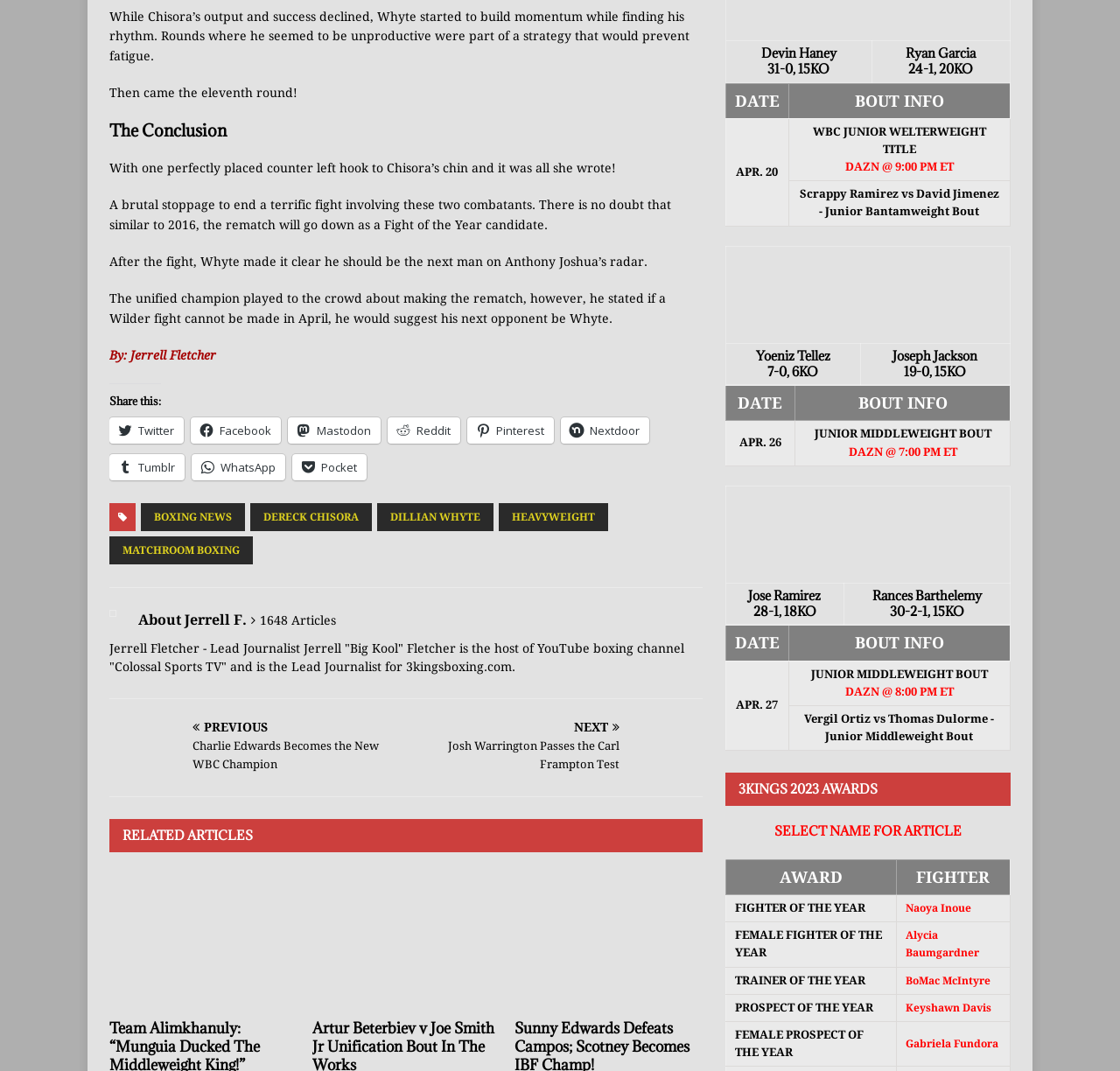Provide the bounding box coordinates for the specified HTML element described in this description: "About Gut Feelings". The coordinates should be four float numbers ranging from 0 to 1, in the format [left, top, right, bottom].

None